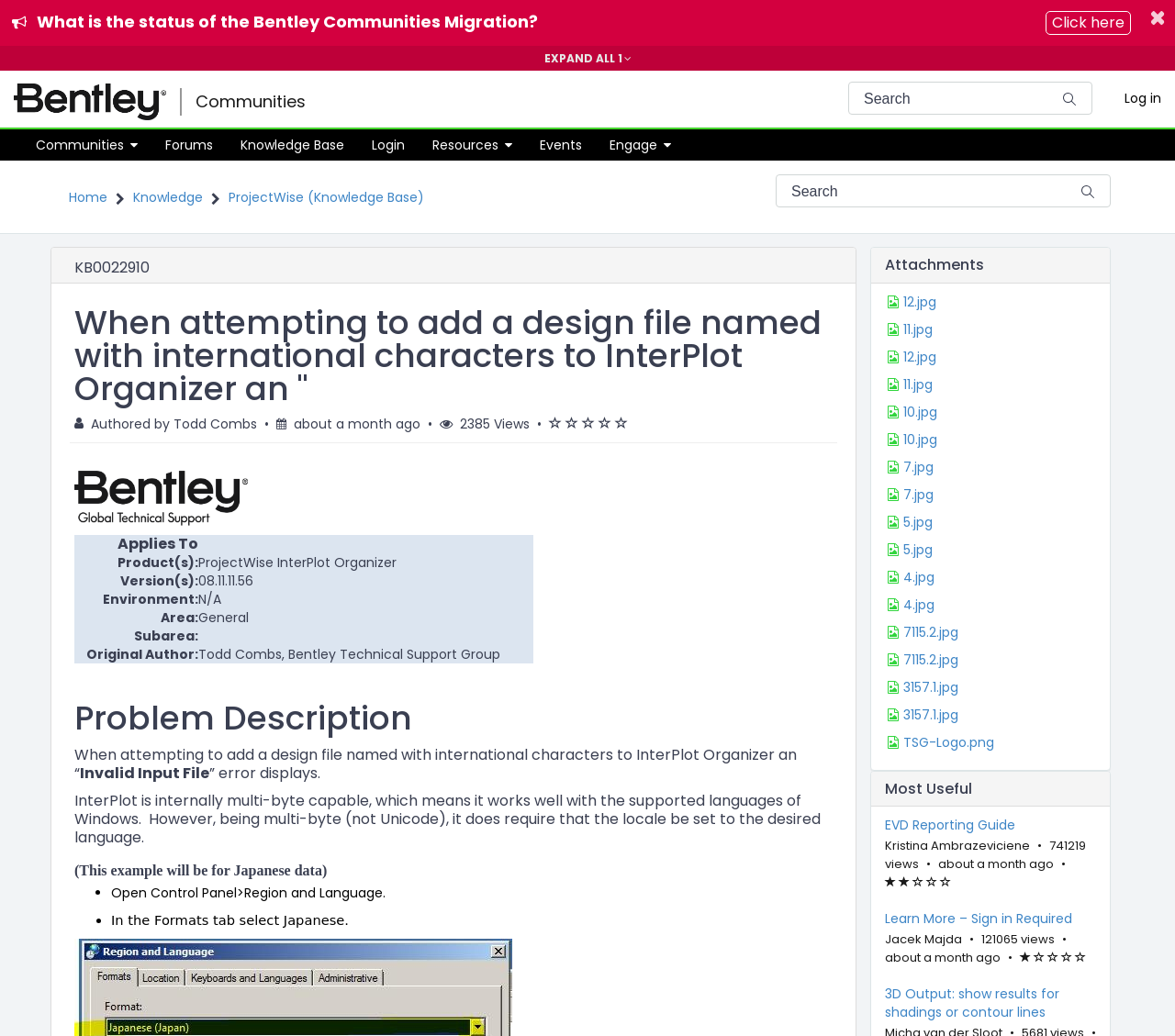Determine the bounding box coordinates of the element that should be clicked to execute the following command: "Click the 'What is the status of the Bentley Communities Migration?' button".

[0.0, 0.0, 0.874, 0.044]